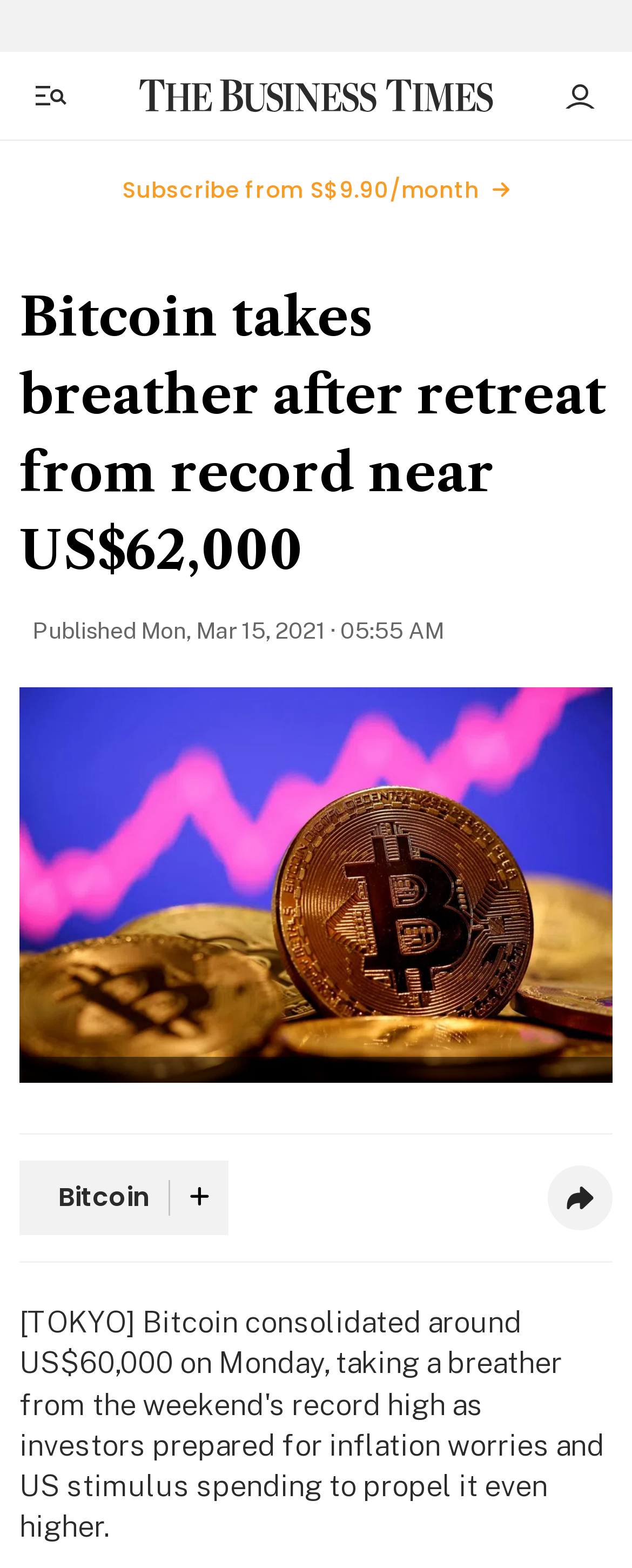Provide the bounding box coordinates of the HTML element described by the text: "aria-label="Toggle side menu"".

[0.021, 0.036, 0.144, 0.086]